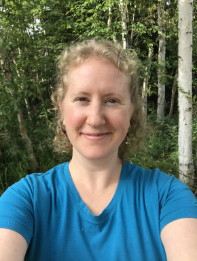What is the atmosphere in the background?
Based on the image, please offer an in-depth response to the question.

The caption describes the background featuring tall, leafy trees, creating a sense of tranquility and inviting the viewer to share in her experience, which implies a peaceful and calm atmosphere.